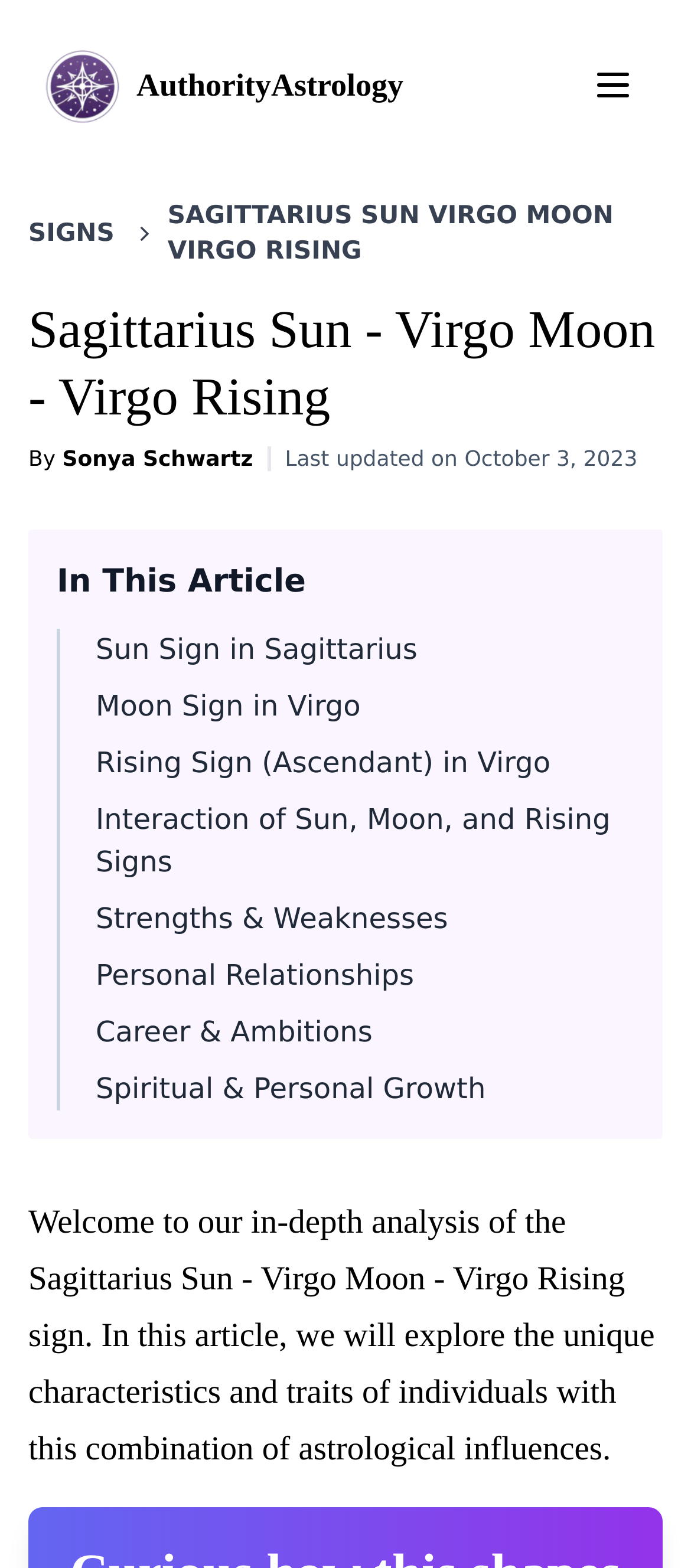Could you specify the bounding box coordinates for the clickable section to complete the following instruction: "Toggle the menu"?

[0.815, 0.018, 0.959, 0.09]